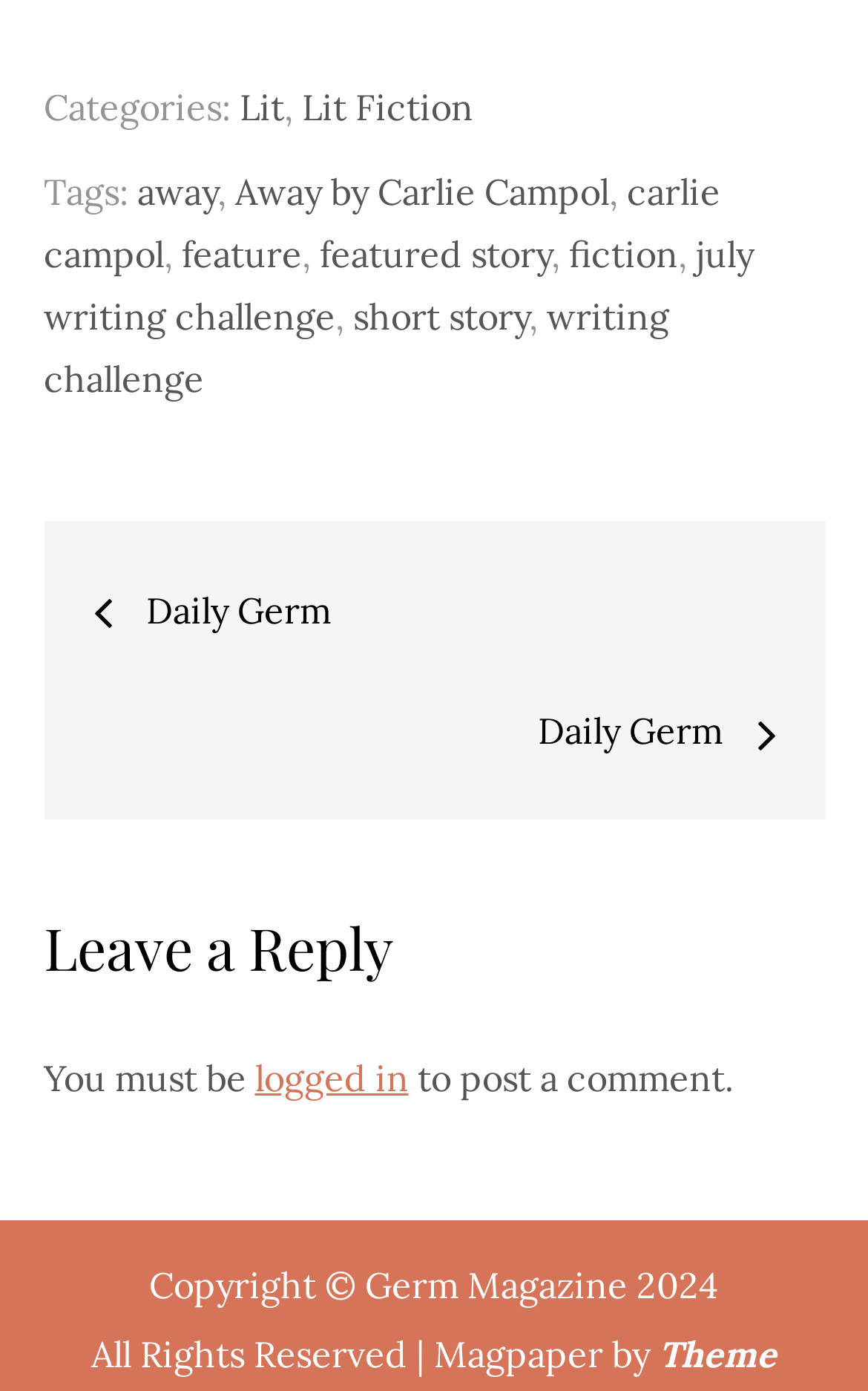Use a single word or phrase to answer the question:
What is the title of the post?

Away by Carlie Campol